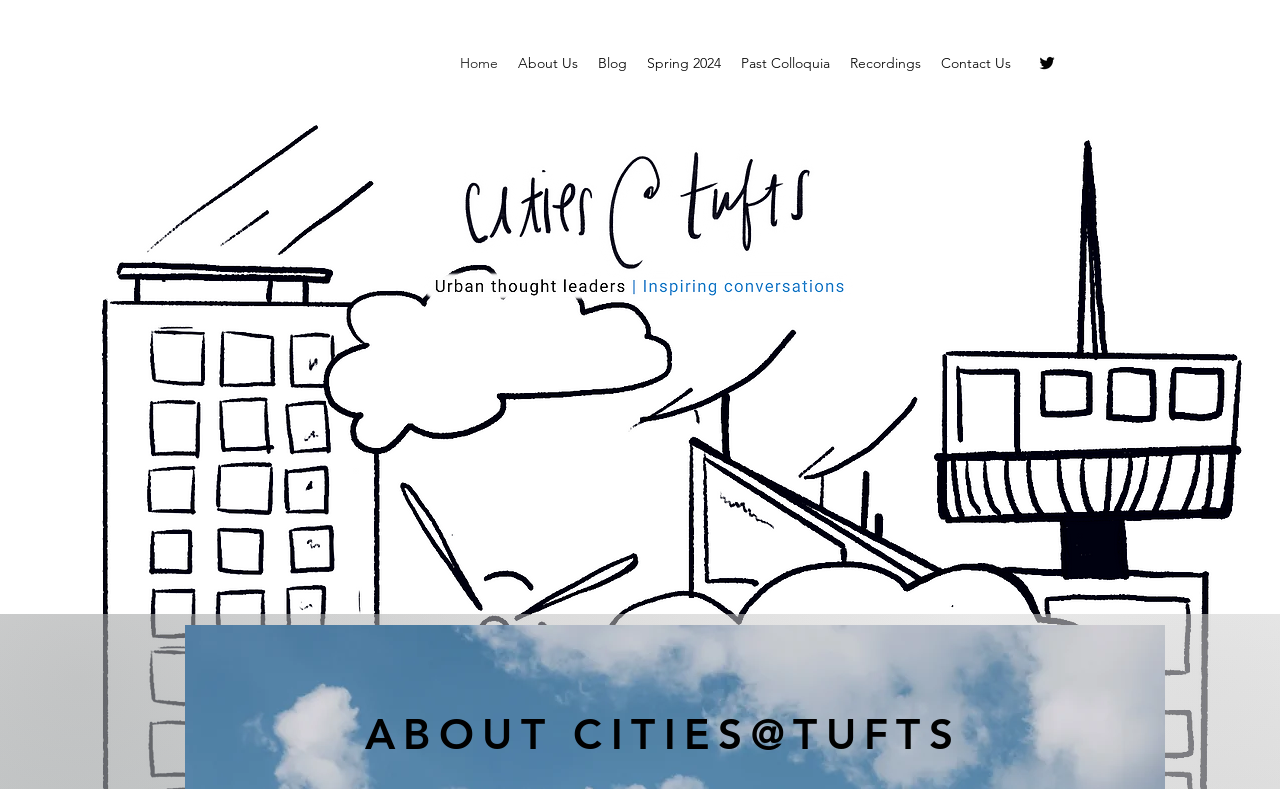What is the topic of the 'ABOUT CITIES@TUFTS' section?
Look at the image and provide a detailed response to the question.

The heading 'ABOUT CITIES@TUFTS' is located within the region 'Home: Services', which implies that this section is about Cities@Tufts. The content of this section is likely to provide information about the initiative or program.